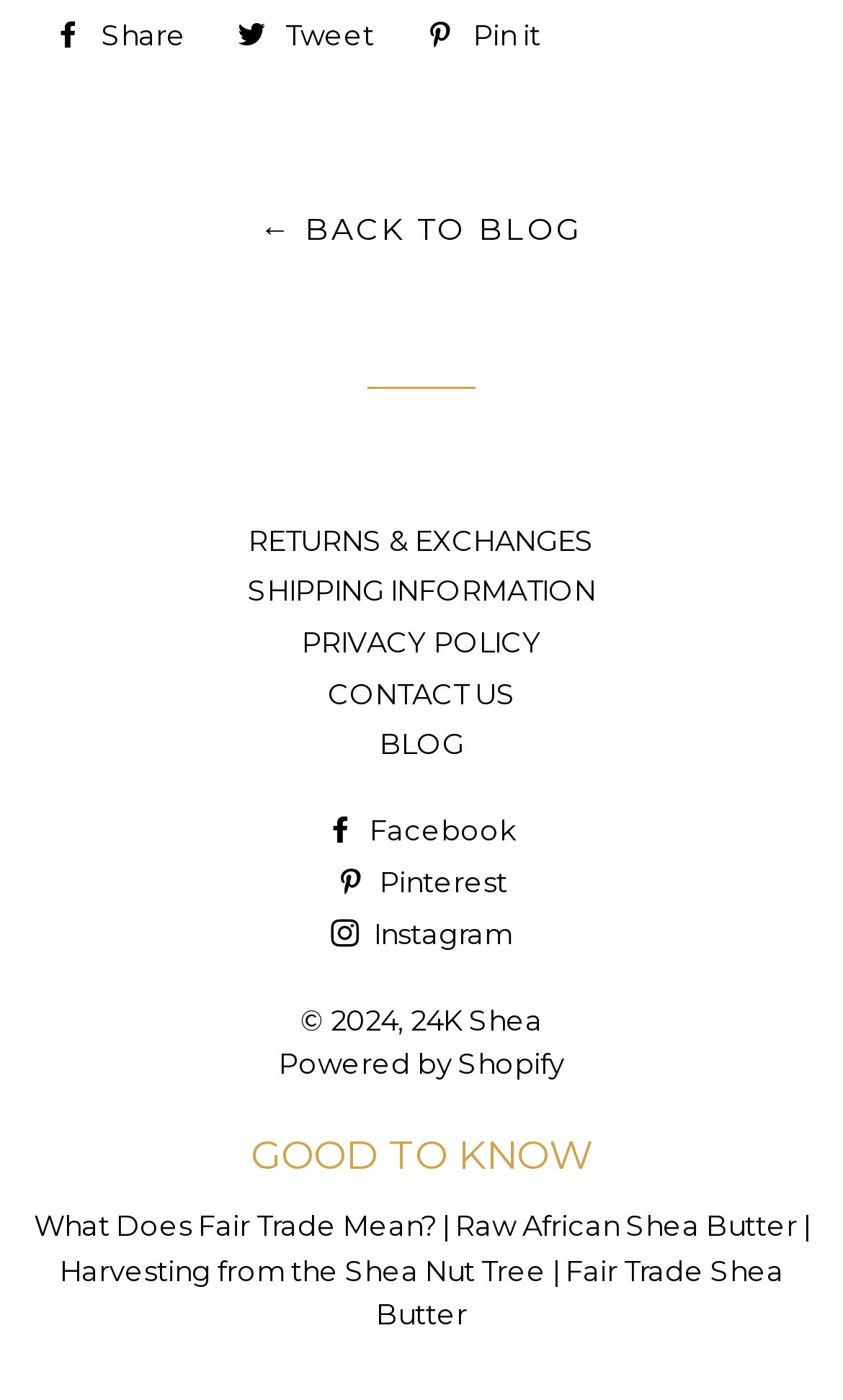Please answer the following question using a single word or phrase: 
What is the company name?

24K Shea